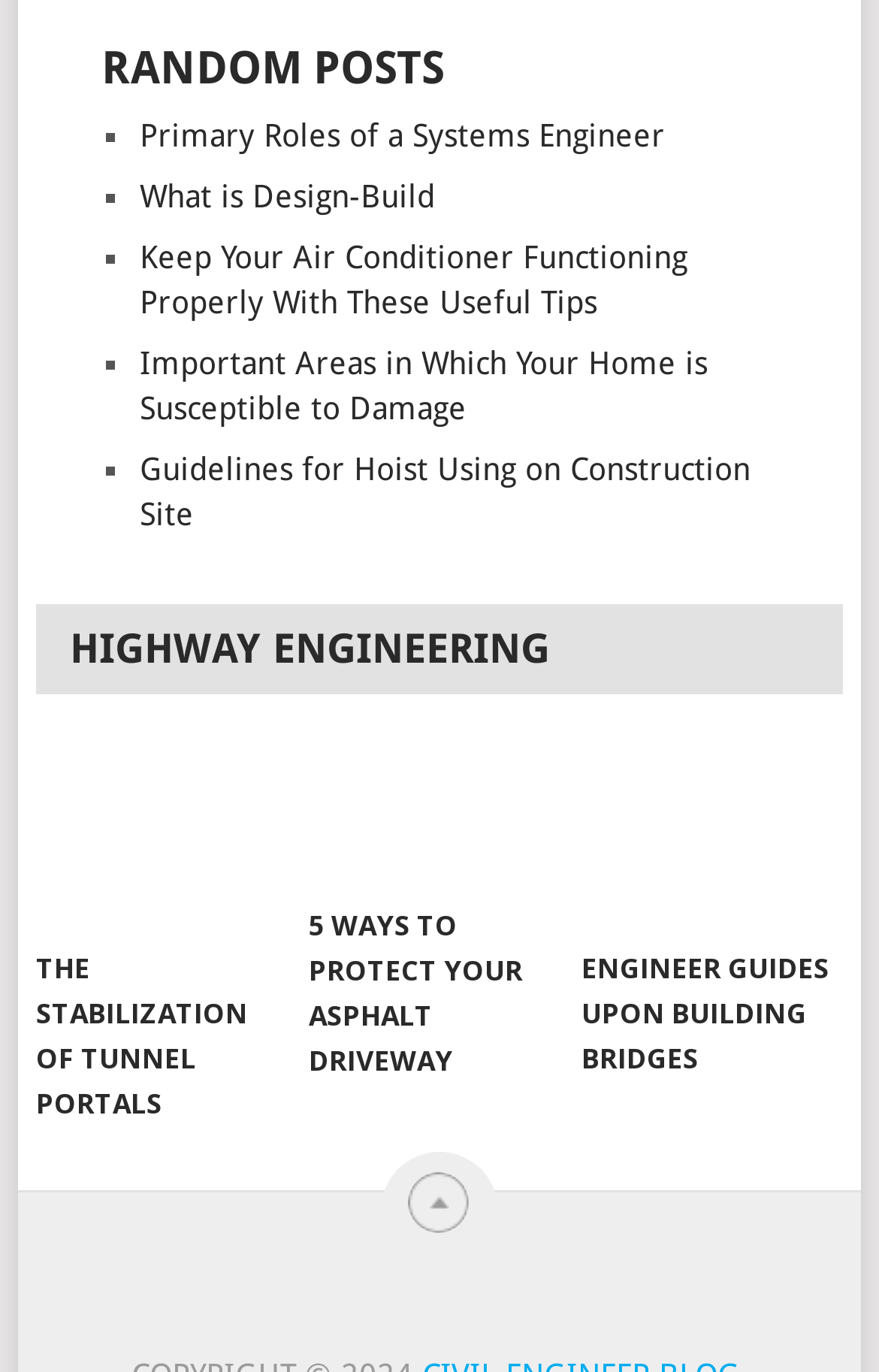How many links are under RANDOM POSTS?
Give a comprehensive and detailed explanation for the question.

I counted the number of links under the heading 'RANDOM POSTS' and found 4 links.